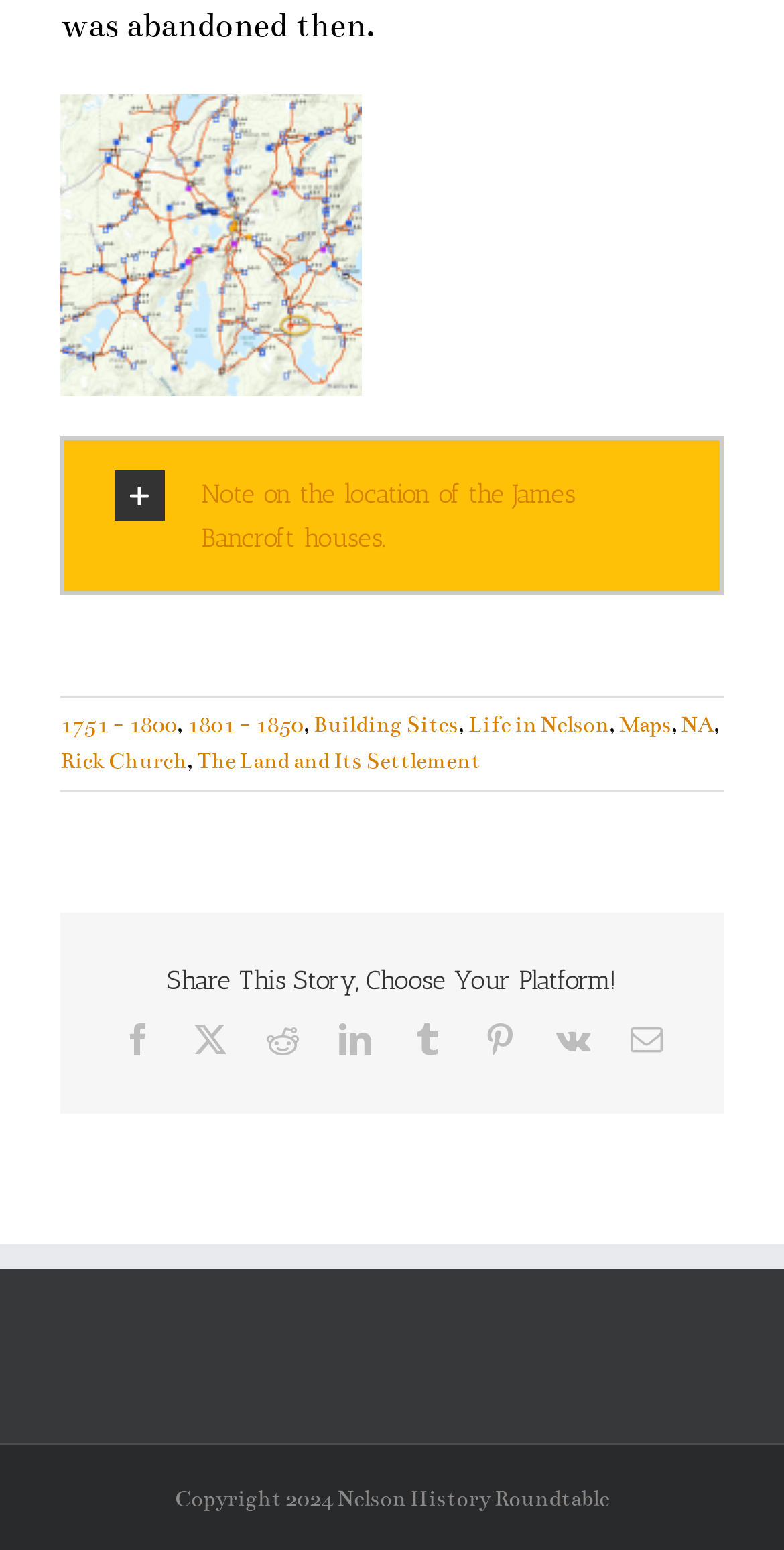Please identify the bounding box coordinates of the element I need to click to follow this instruction: "View the 'Maps' page".

[0.79, 0.459, 0.856, 0.476]